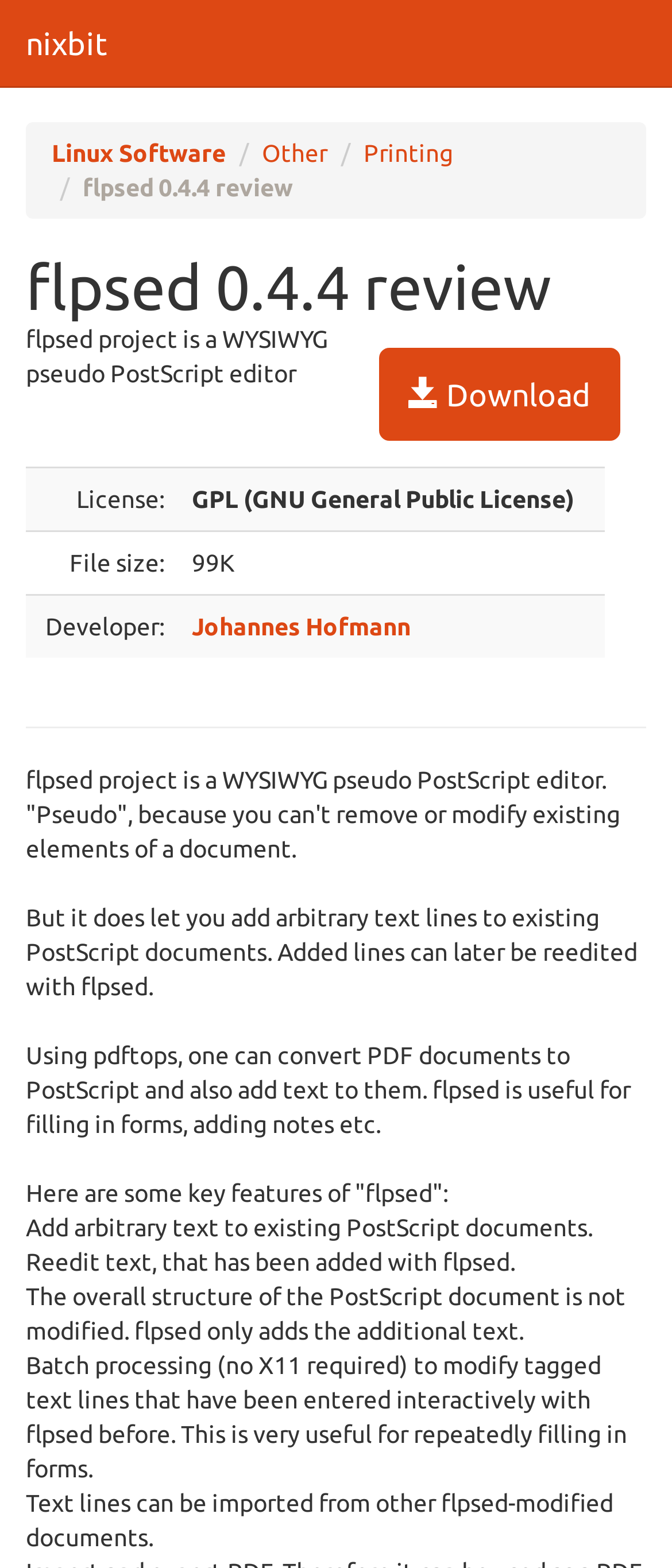Extract the heading text from the webpage.

flpsed 0.4.4 review